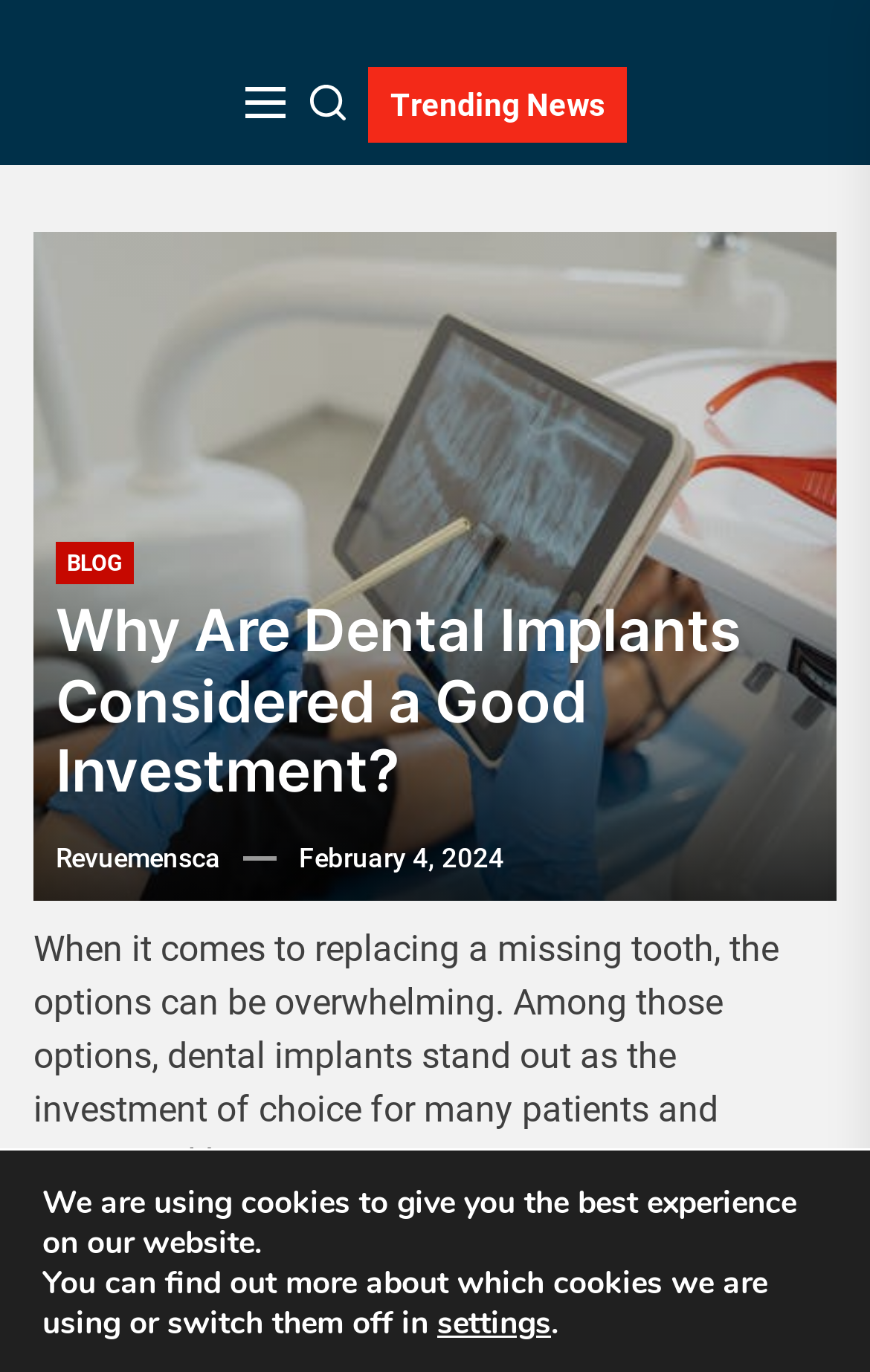Give a full account of the webpage's elements and their arrangement.

The webpage is about dental implants, specifically discussing why they are considered a good investment. At the top, there are three buttons aligned horizontally, with the third button labeled "Trending News". Below these buttons, there is a header section that spans almost the entire width of the page. Within this header, there is a link to the "BLOG" section, a heading that repeats the title "Why Are Dental Implants Considered a Good Investment?", and a link to "Revuemensca". 

To the right of the heading, there is a link showing the date "February 4, 2024", accompanied by a time element. The main content of the page starts below the header section, with a paragraph of text that summarizes the benefits of dental implants, stating that they stand out as the investment of choice for many patients and dentists. 

At the very bottom of the page, there is a notification bar that spans almost the entire width of the page, informing users that the website is using cookies to provide the best experience. This notification bar contains two lines of text, with a button labeled "settings" on the right side, allowing users to adjust their cookie preferences.